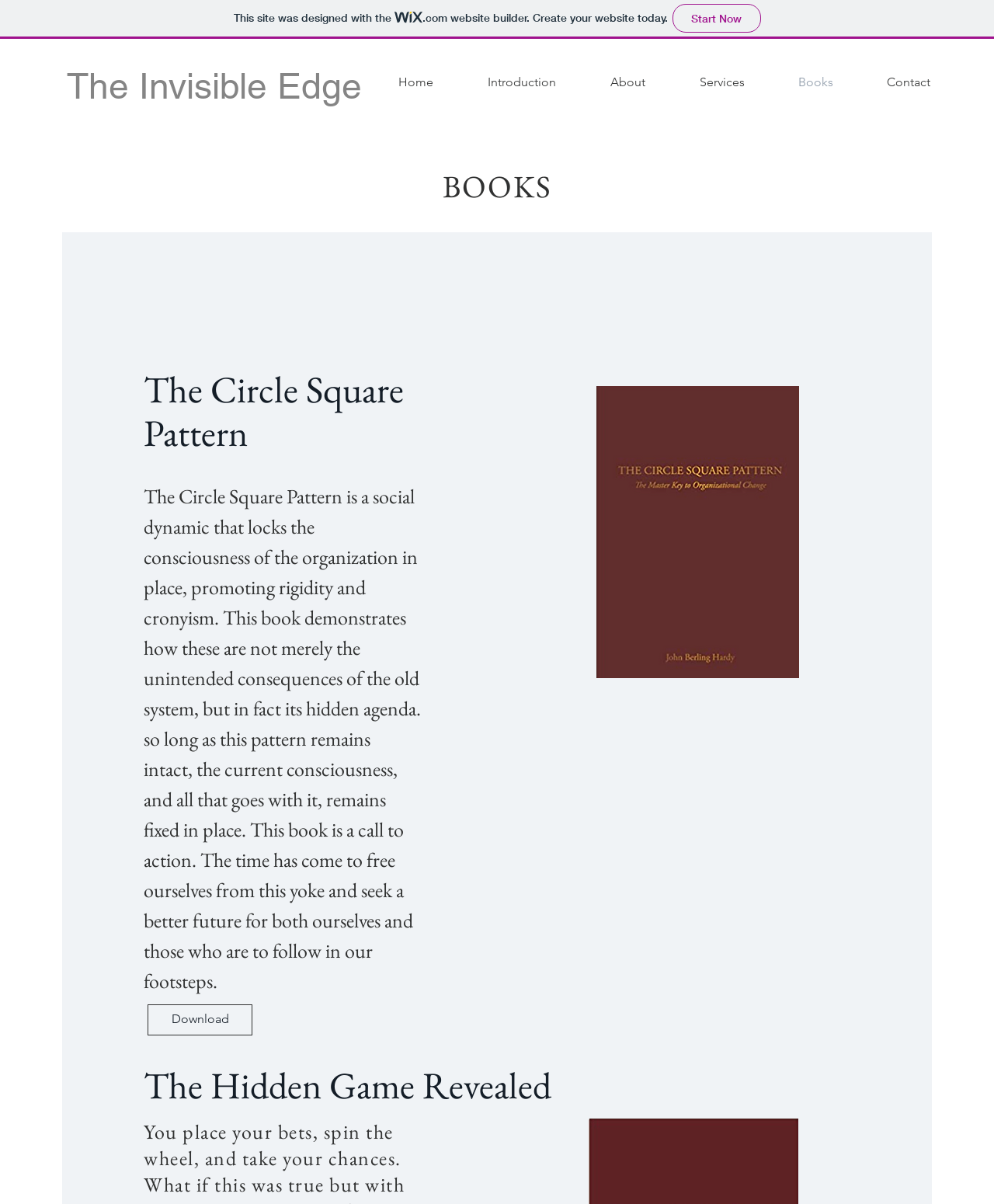Where is the link to download a book?
Please provide a detailed and thorough answer to the question.

After analyzing the webpage structure, I found that the link 'Download' is located below the description of the book 'The Circle Square Pattern', which suggests that it is a link to download this book.